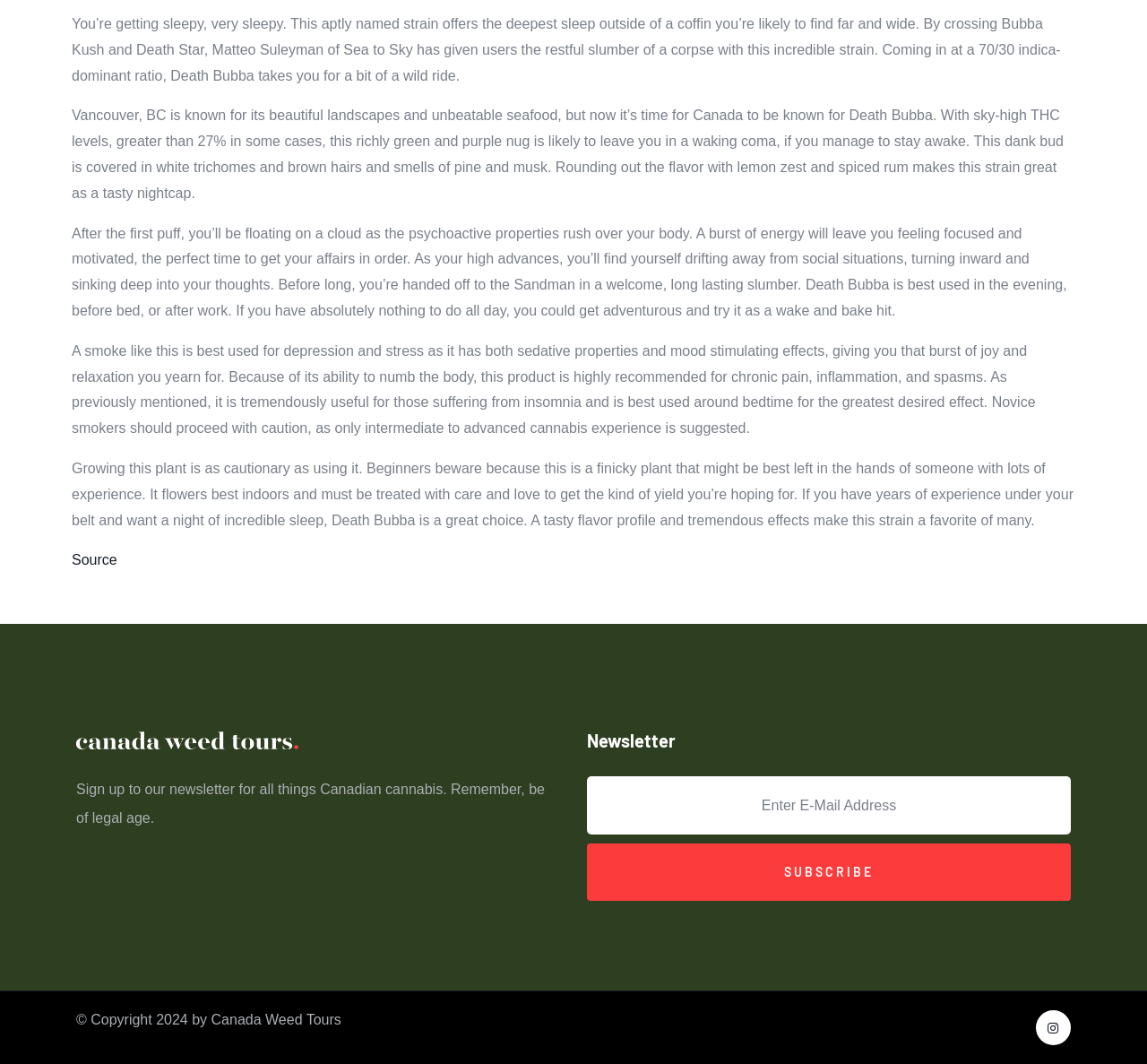Identify the bounding box of the HTML element described here: "Instagram". Provide the coordinates as four float numbers between 0 and 1: [left, top, right, bottom].

[0.903, 0.949, 0.934, 0.982]